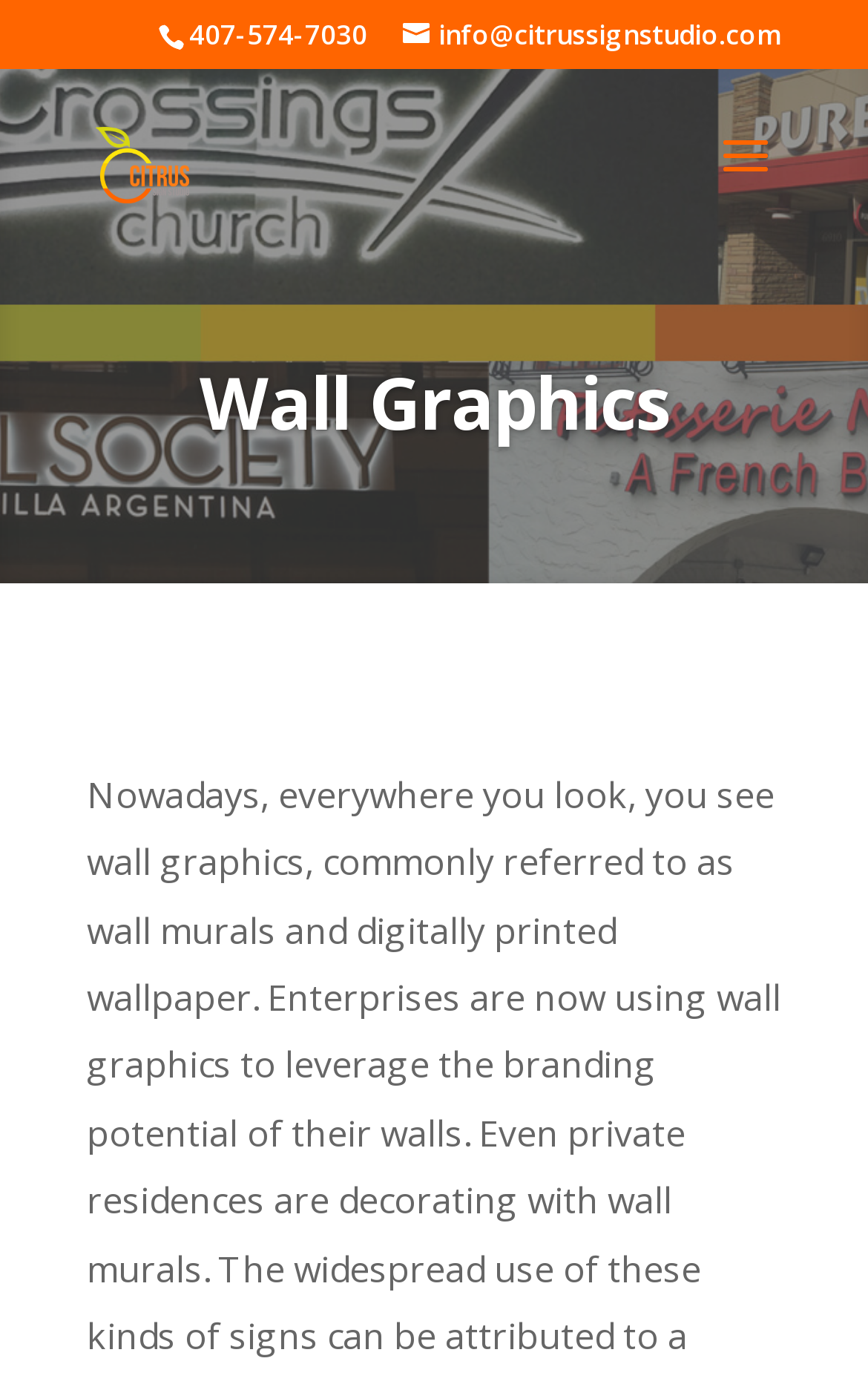Provide the bounding box coordinates of the HTML element described by the text: "name="s" placeholder="Search …" title="Search for:"".

[0.463, 0.049, 0.823, 0.052]